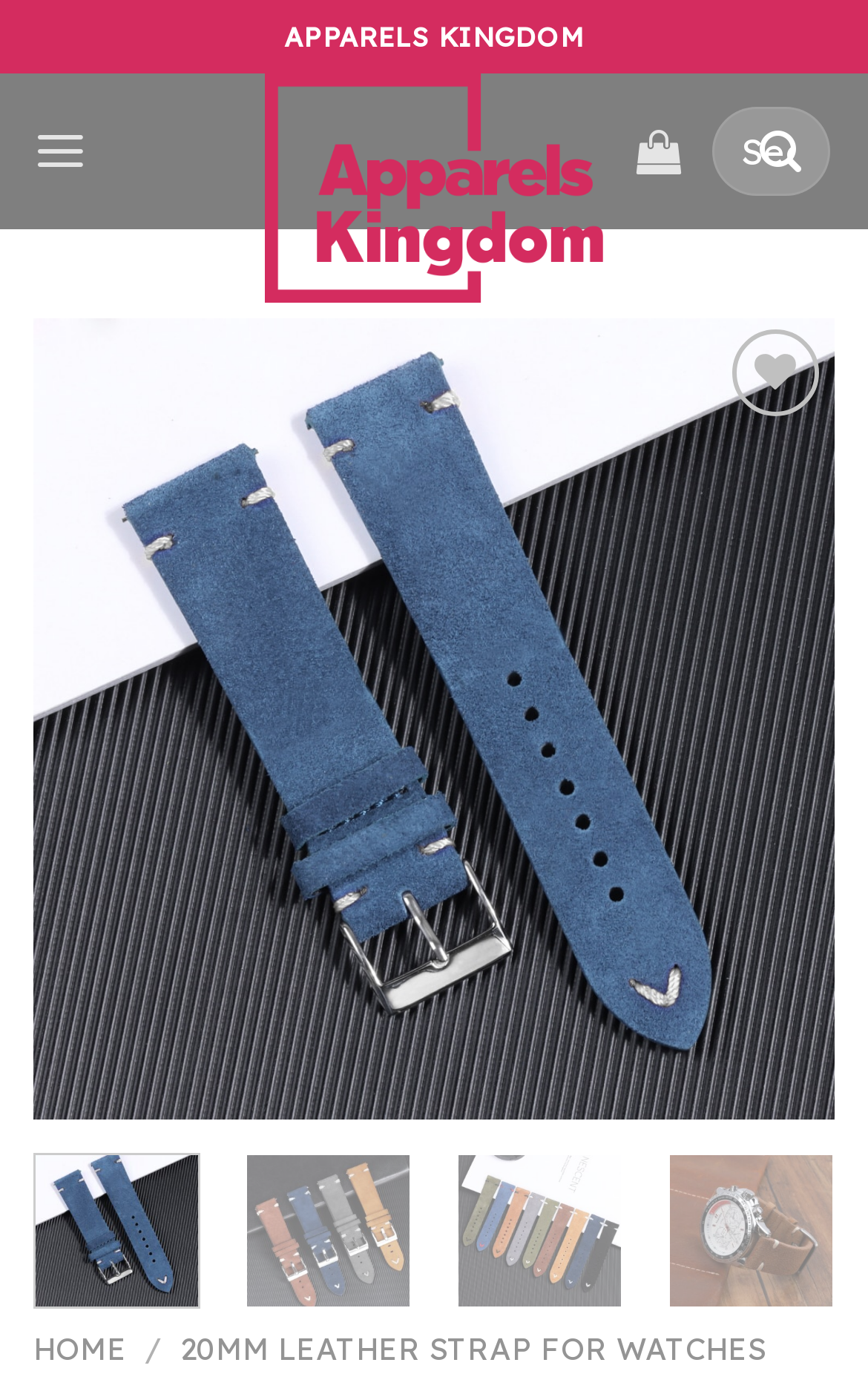Please provide the bounding box coordinates for the UI element as described: "20mm leather strap for watches". The coordinates must be four floats between 0 and 1, represented as [left, top, right, bottom].

[0.208, 0.968, 0.882, 0.995]